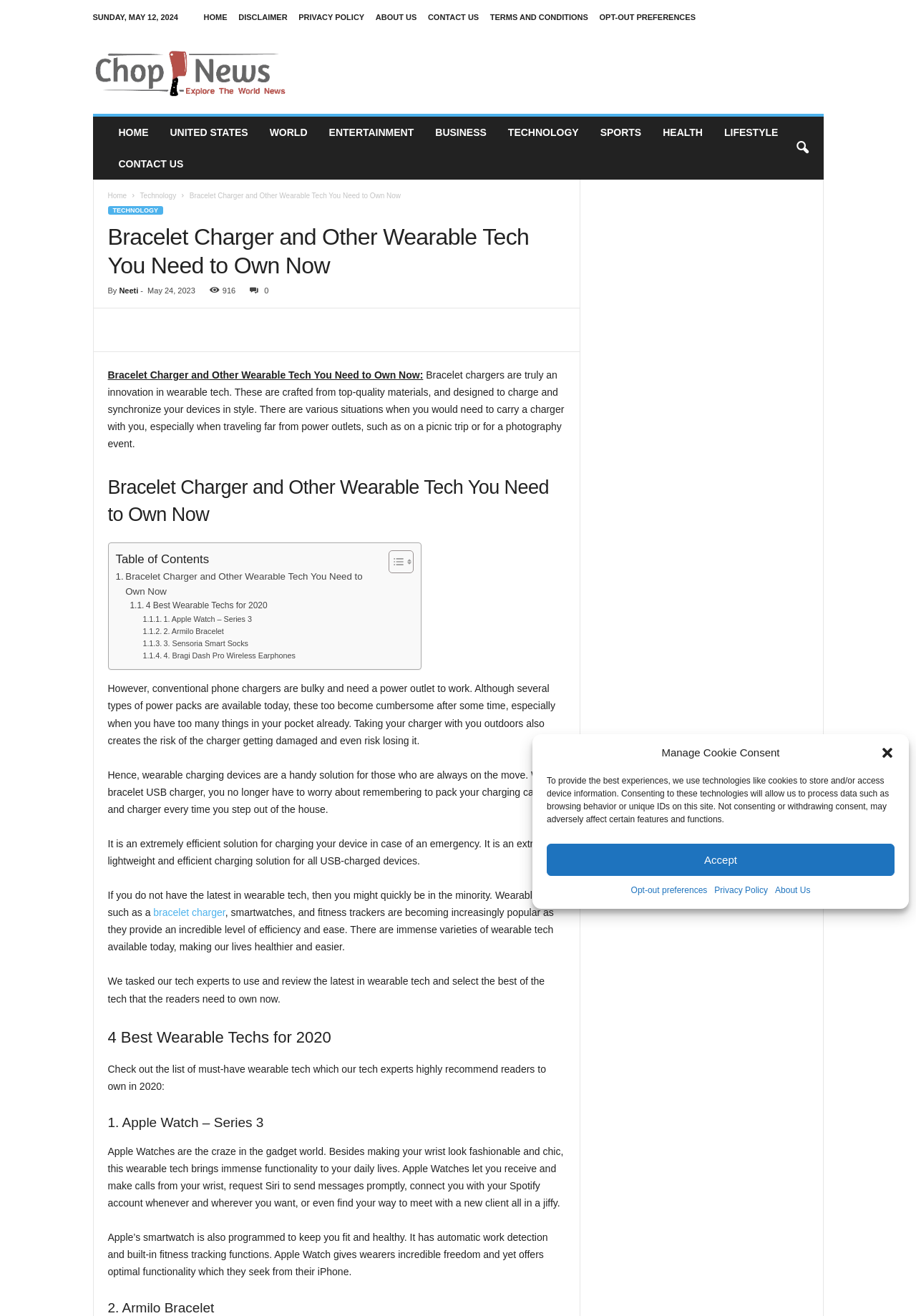How many links are there in the top navigation bar?
We need a detailed and exhaustive answer to the question. Please elaborate.

The top navigation bar contains links to 'HOME', 'DISCLAIMER', 'PRIVACY POLICY', 'ABOUT US', 'CONTACT US', 'TERMS AND CONDITIONS', 'OPT-OUT PREFERENCES', 'UNITED STATES', and 'WORLD', which makes a total of 9 links.